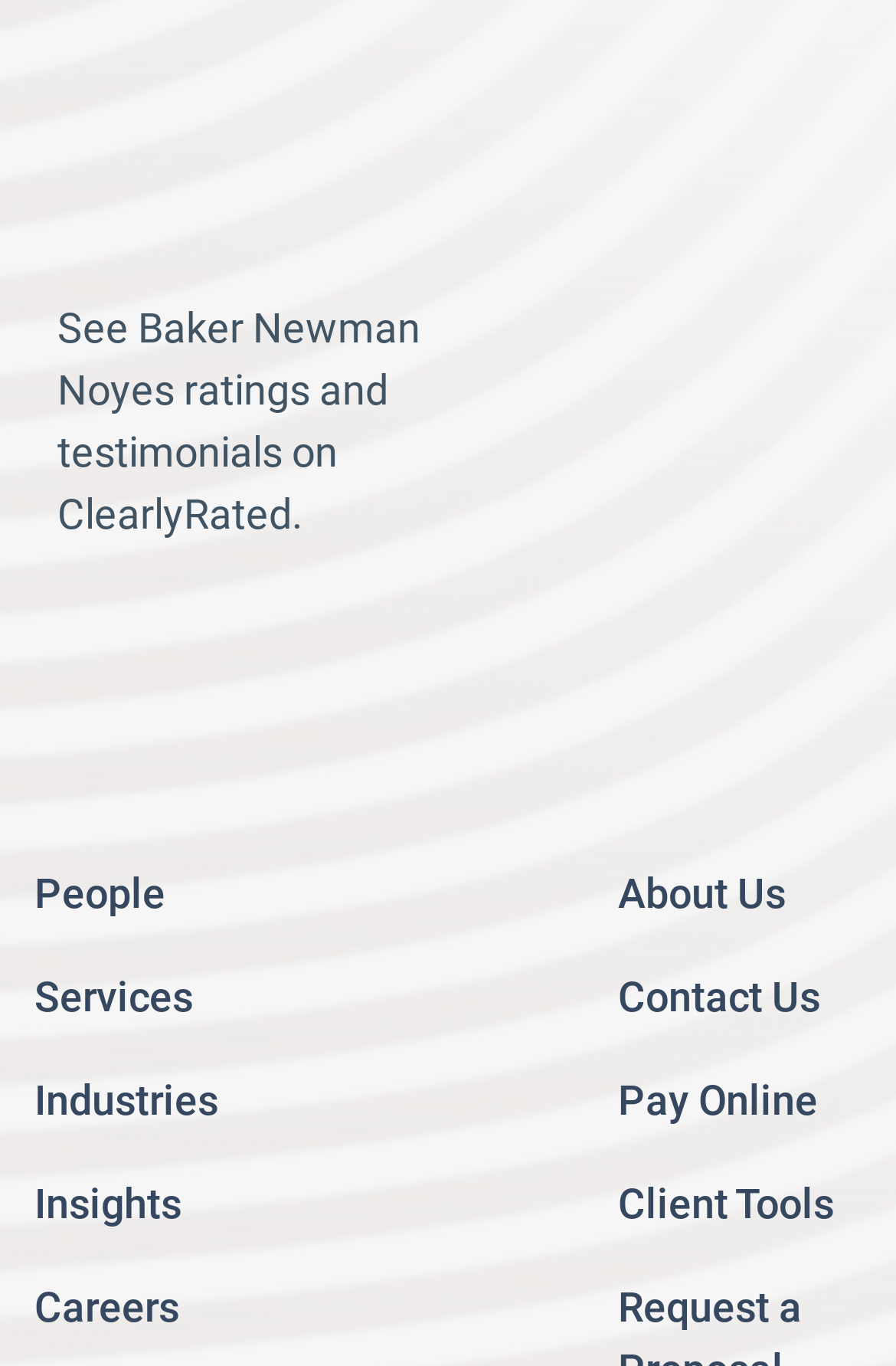Determine the bounding box coordinates of the target area to click to execute the following instruction: "View Baker Newman Noyes ratings and testimonials."

[0.064, 0.223, 0.469, 0.395]